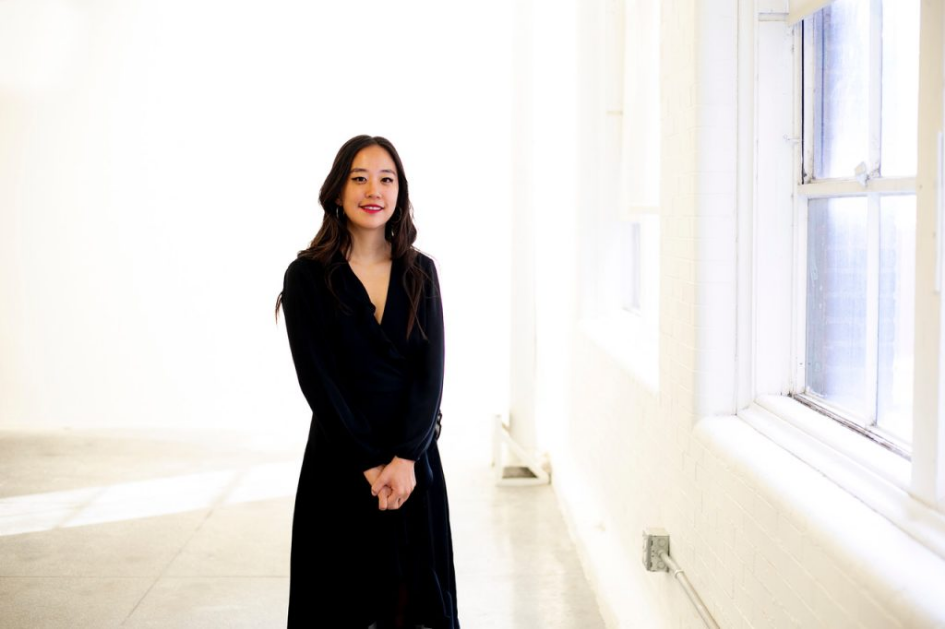Outline with detail what the image portrays.

The image features Erin Kim, the Director of Partnerships at Mana Contemporary, standing gracefully in a well-lit, minimalist space. She is dressed in a stylish black outfit, exuding confidence and professionalism. The bright, airy surroundings complement her poised demeanor, while large windows allow natural light to flood the area, enhancing the serene atmosphere. This portrait captures Erin's commitment to the arts and her role in forging partnerships that benefit artists and institutions, reflecting her significant contributions to the cultural landscape.